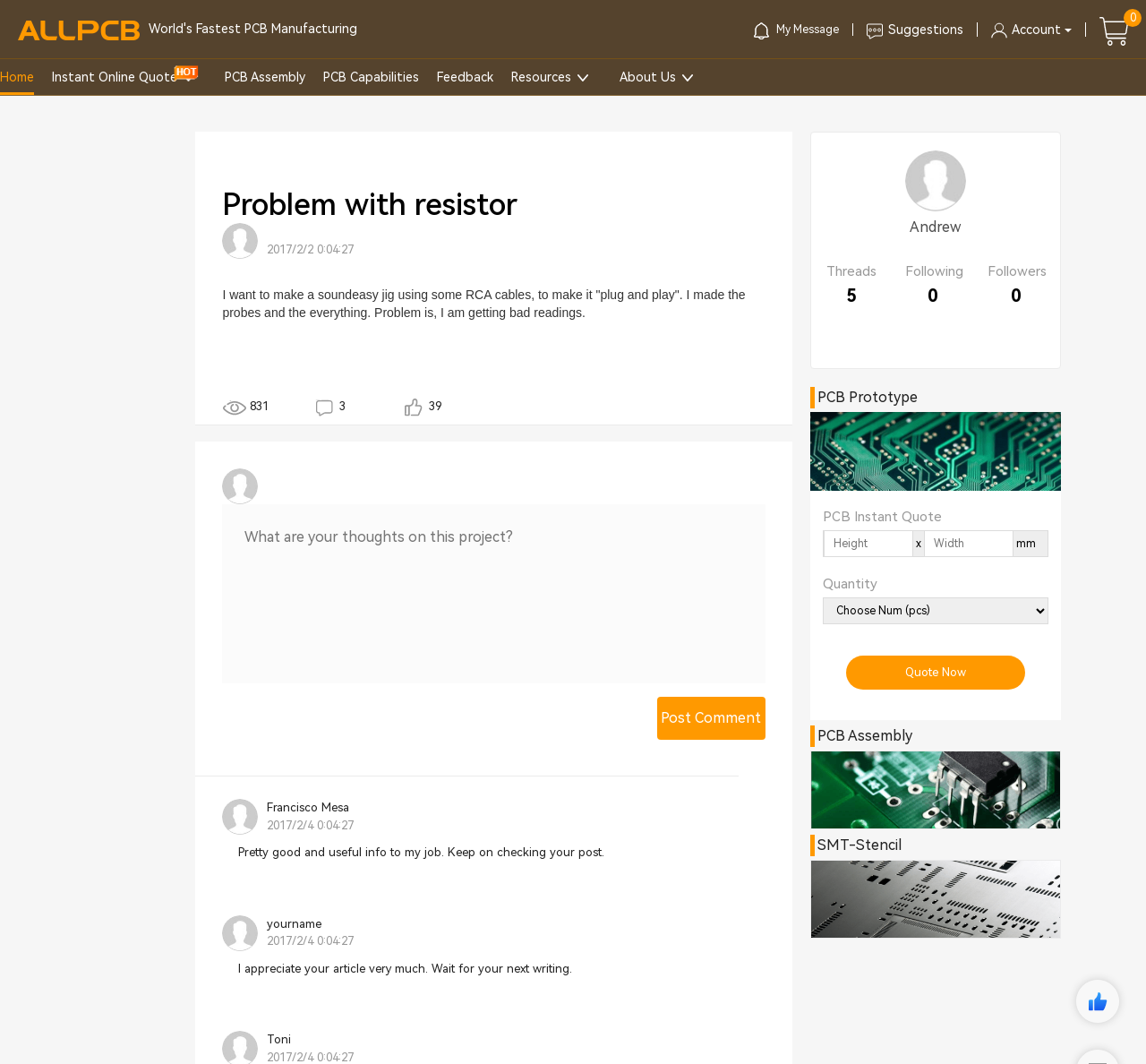Find the bounding box coordinates for the element that must be clicked to complete the instruction: "Select an option from the quantity dropdown". The coordinates should be four float numbers between 0 and 1, indicated as [left, top, right, bottom].

[0.718, 0.561, 0.915, 0.587]